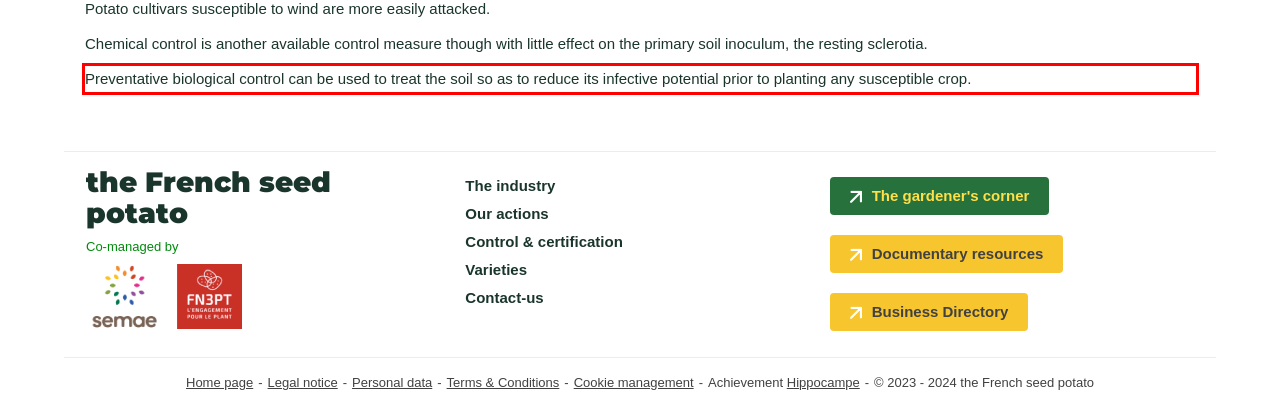Look at the provided screenshot of the webpage and perform OCR on the text within the red bounding box.

Preventative biological control can be used to treat the soil so as to reduce its infective potential prior to planting any susceptible crop.